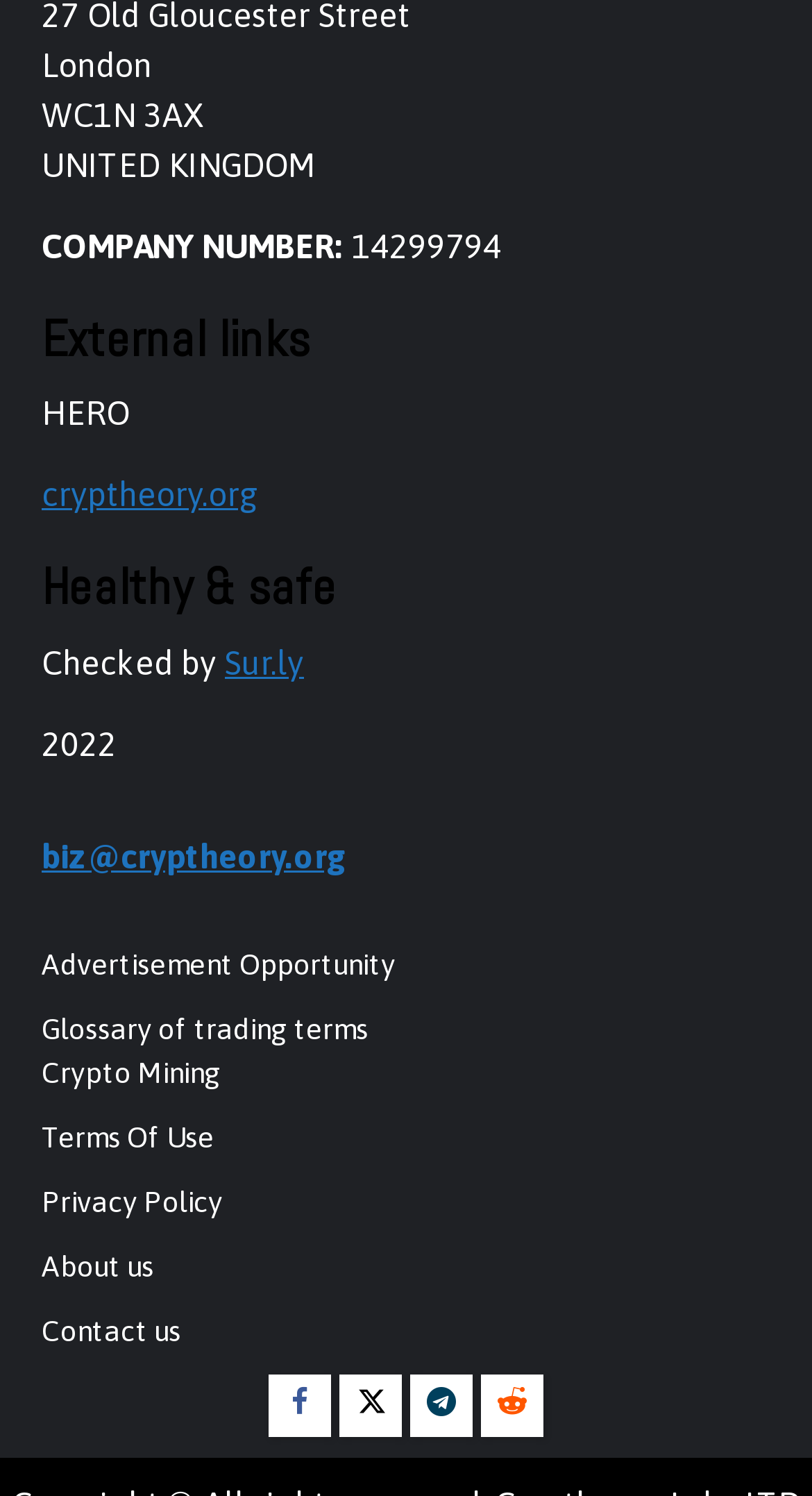Please specify the bounding box coordinates of the region to click in order to perform the following instruction: "Visit cryptheory.org".

[0.051, 0.318, 0.318, 0.343]